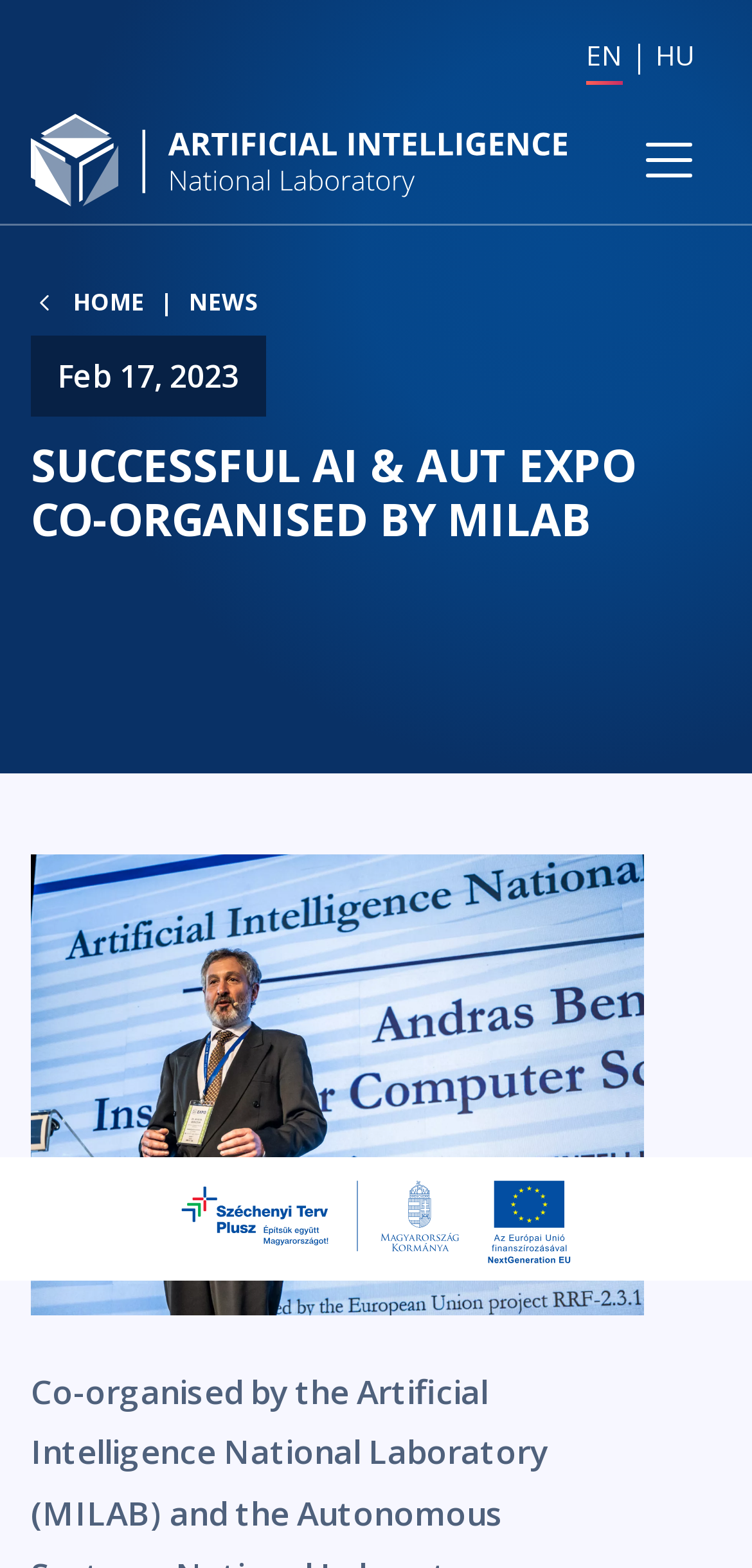How many language options are available?
From the image, provide a succinct answer in one word or a short phrase.

2